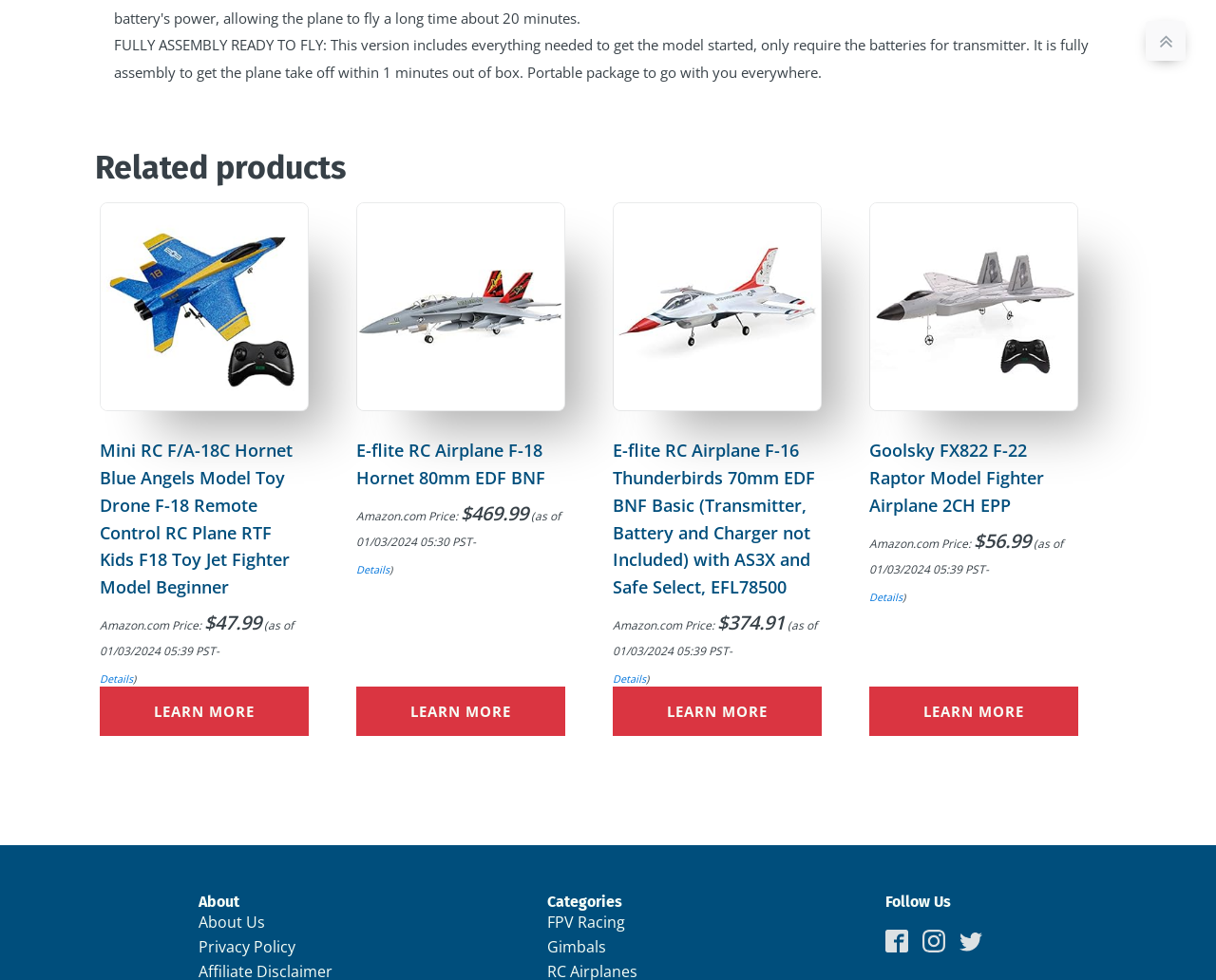Answer the question in a single word or phrase:
How many related products are listed on this webpage?

5